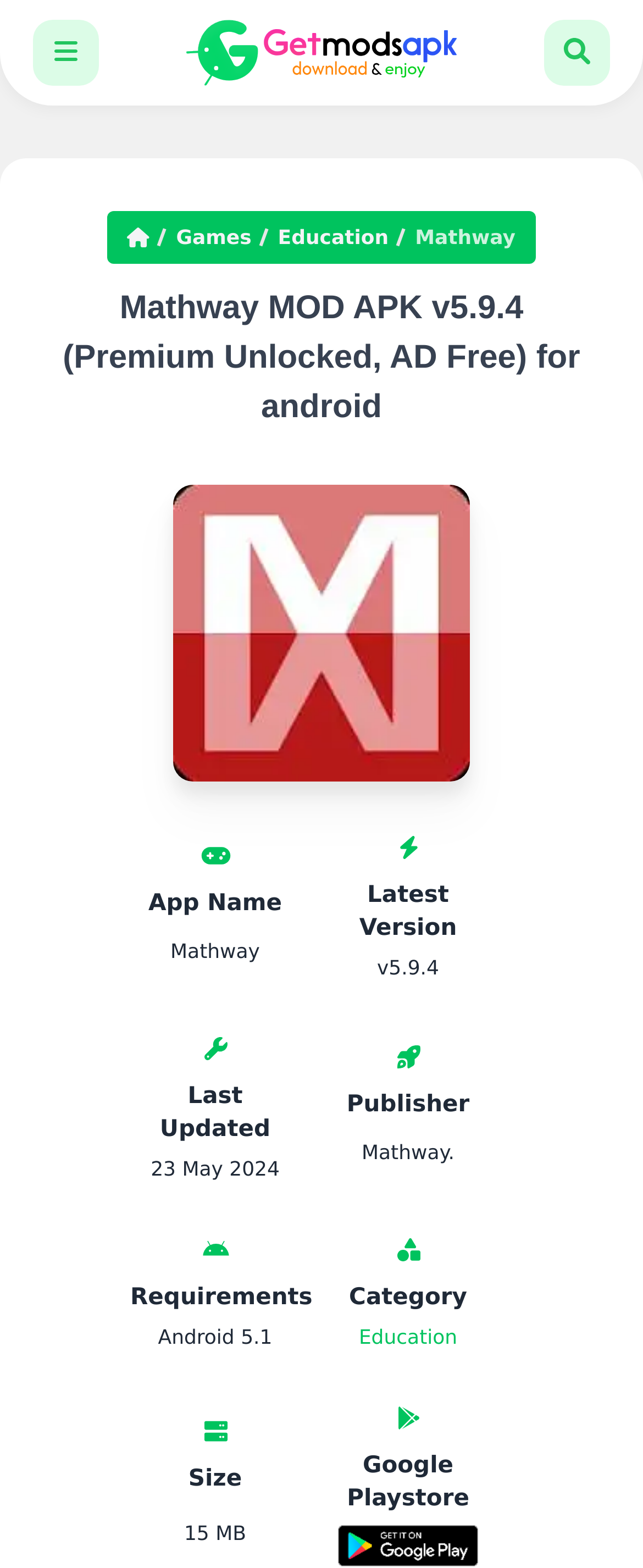What is the size of the app?
Carefully examine the image and provide a detailed answer to the question.

The size of the app is not explicitly mentioned on the webpage. Although there is a 'Size' row header in the table section, there is no corresponding gridcell element that provides the size information.